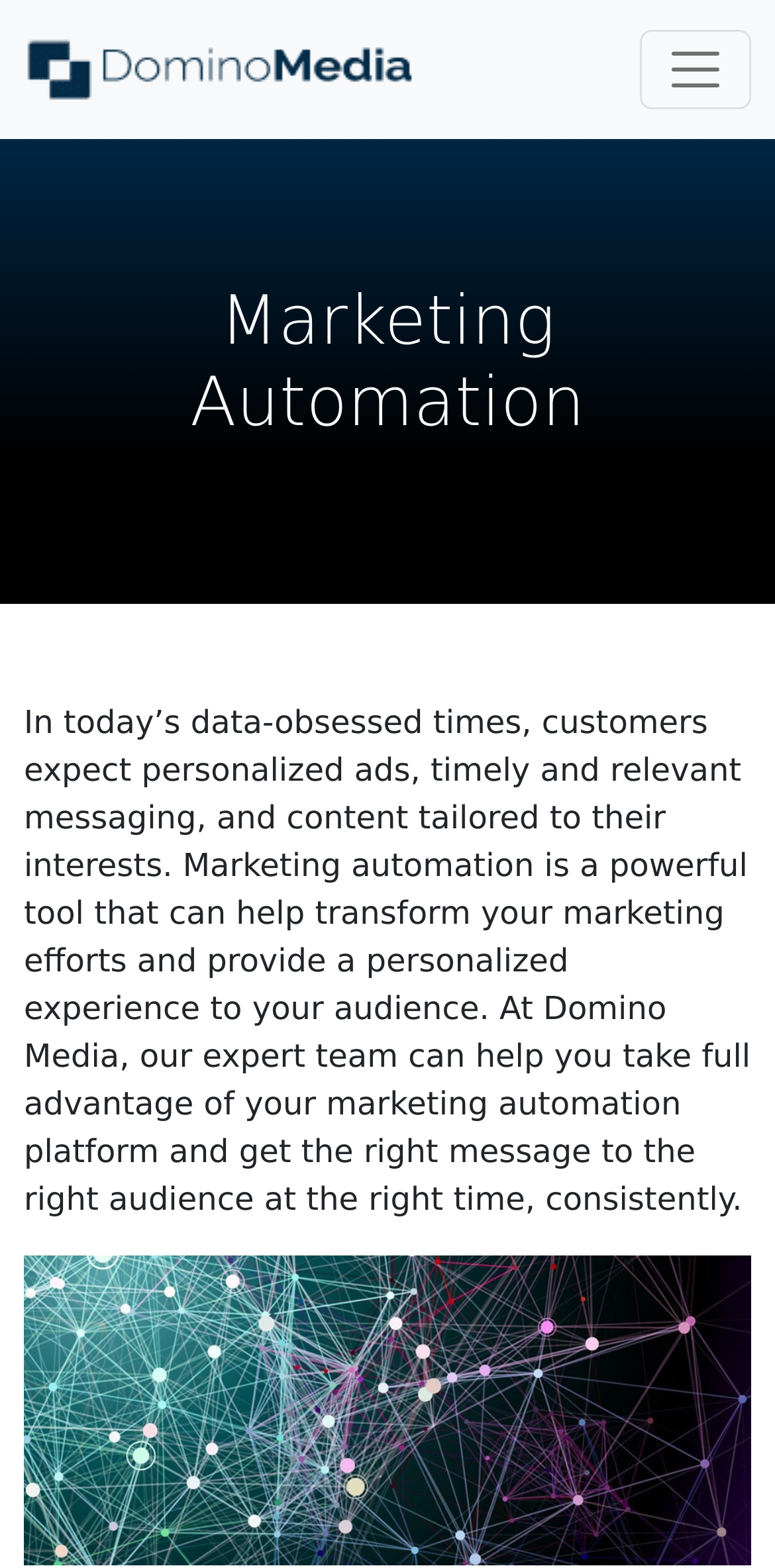What do customers expect in today's data-obsessed times?
Look at the image and respond to the question as thoroughly as possible.

According to the text on the webpage, in today's data-obsessed times, customers expect personalized ads, timely and relevant messaging, and content tailored to their interests.